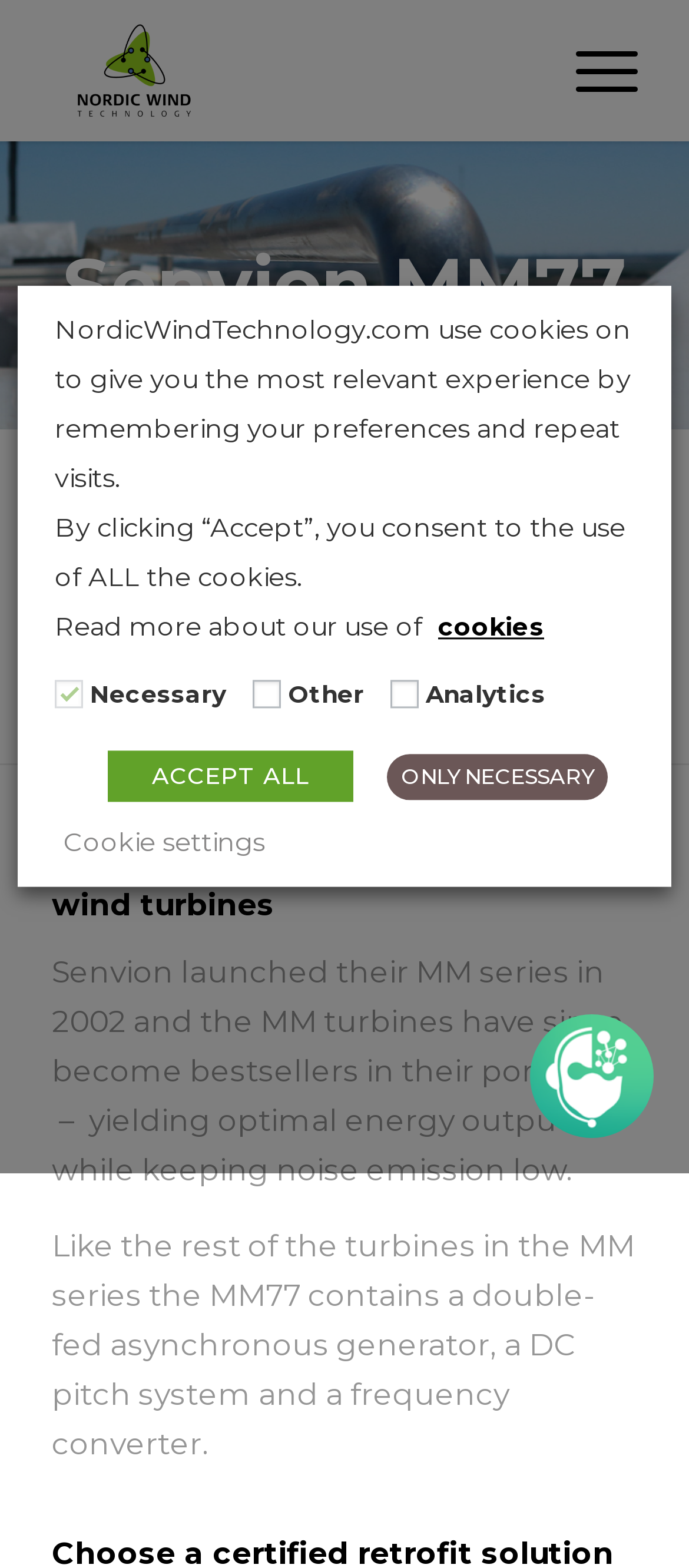Give the bounding box coordinates for the element described as: "parent_node: Analytics aria-label="Analytics"".

[0.567, 0.433, 0.608, 0.451]